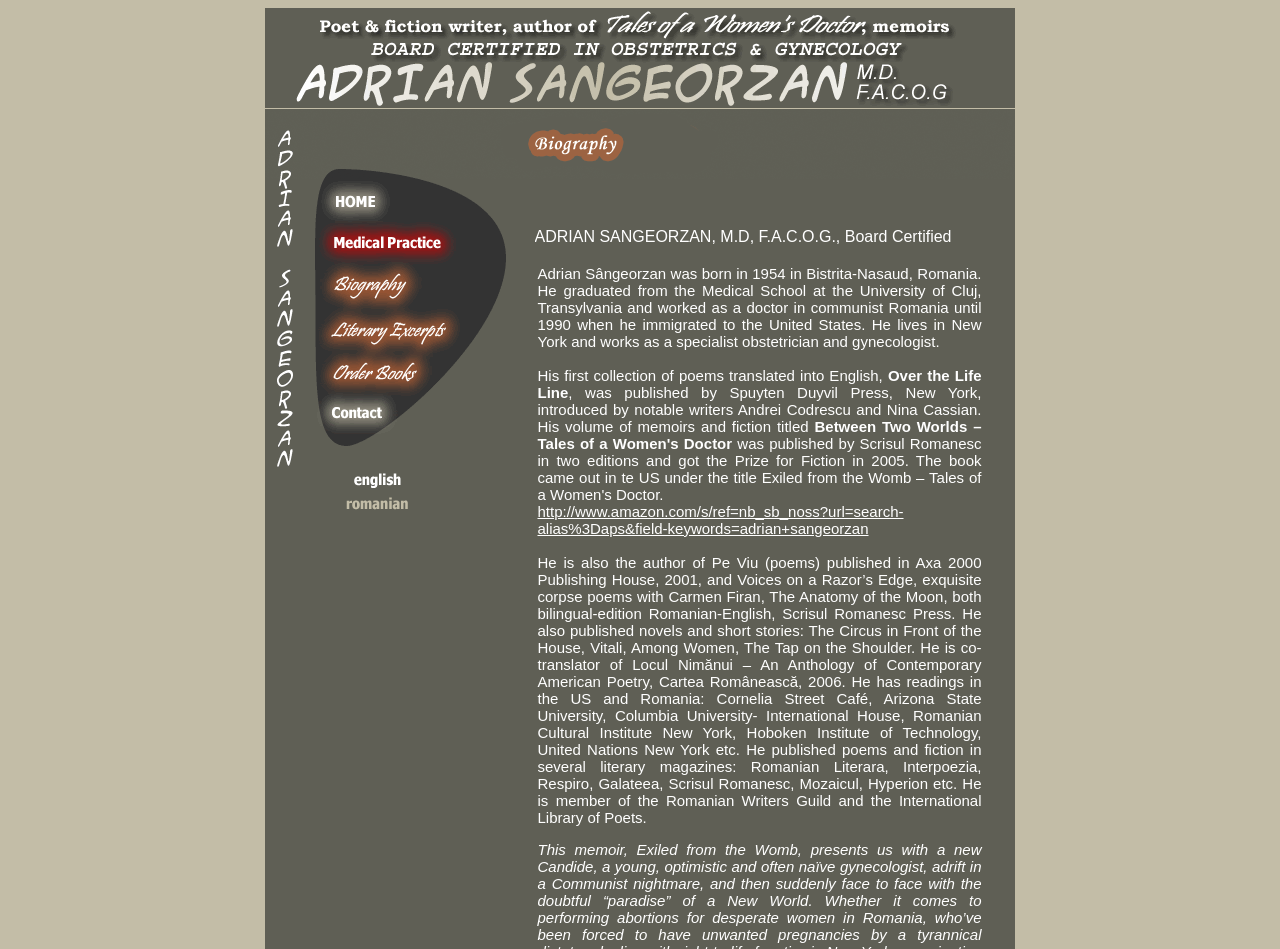Provide a thorough description of the webpage you see.

The webpage is a personal website for Adrian Sangeorzan, a writer and poet. At the top of the page, there is a row with two images, one on the left and one on the right. Below this row, there is a table with multiple rows and columns, containing various pieces of information about Adrian Sangeorzan's work and achievements.

In the first row of the table, there are several columns with links to external websites, including Amazon, and a brief description of Adrian's published works, including poetry collections and novels. The text describes his publications, readings, and memberships in literary organizations.

The subsequent rows of the table contain more links to external websites, as well as brief descriptions of Adrian's writing and publishing history. The links are scattered throughout the table, with some columns containing multiple links, while others have only text.

Throughout the table, there are also several images, although their content is not specified. The images are dispersed throughout the table, with some rows containing multiple images, while others have none.

Overall, the webpage appears to be a comprehensive overview of Adrian Sangeorzan's writing career, with links to external sources and brief descriptions of his published works and achievements.